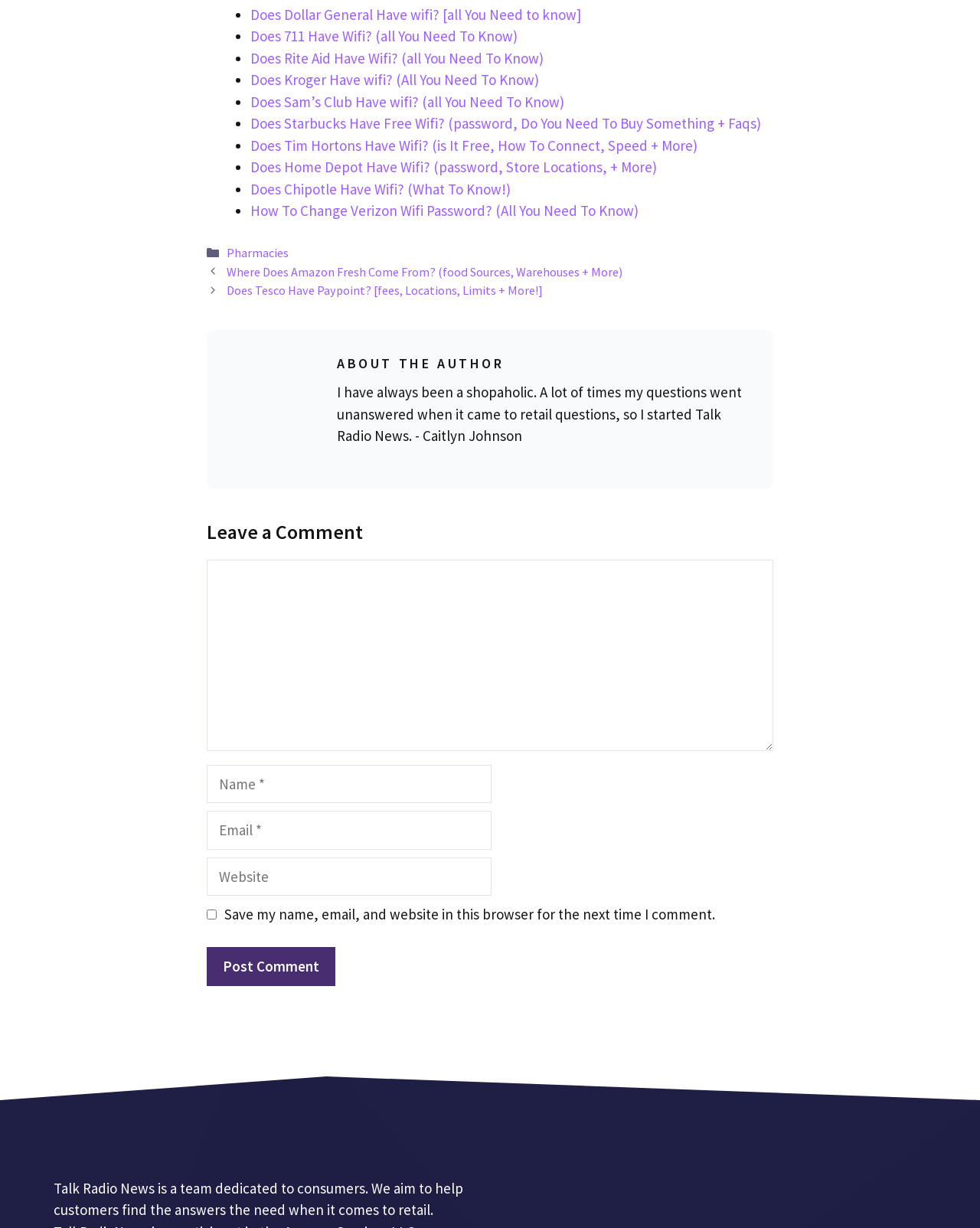Refer to the image and answer the question with as much detail as possible: What type of links are listed on the webpage?

The webpage lists various links related to retail questions, such as whether certain stores have Wi-Fi or not. The links are organized in a list format with bullet points.